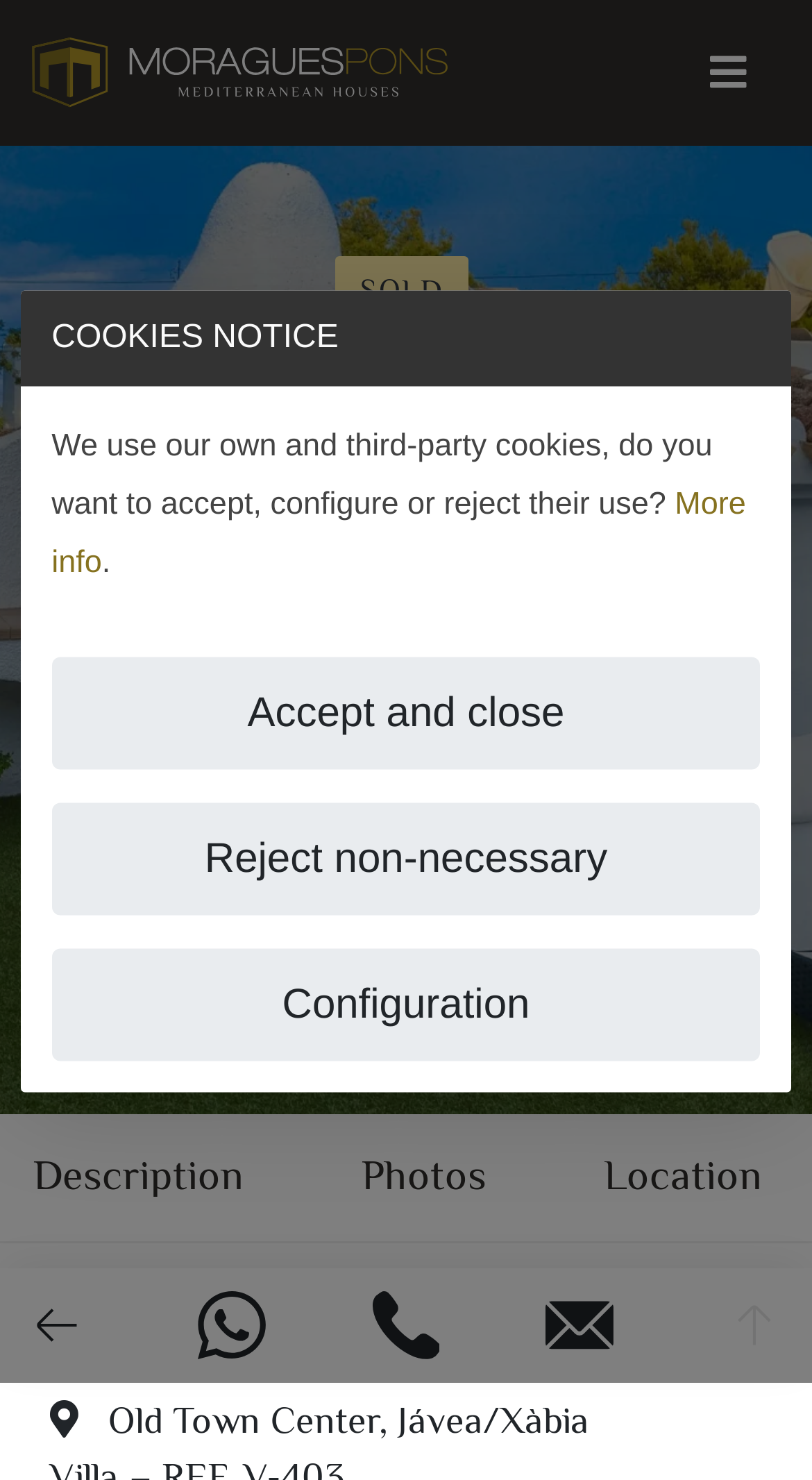Identify and generate the primary title of the webpage.

Villa for sale next to the town of Jávea